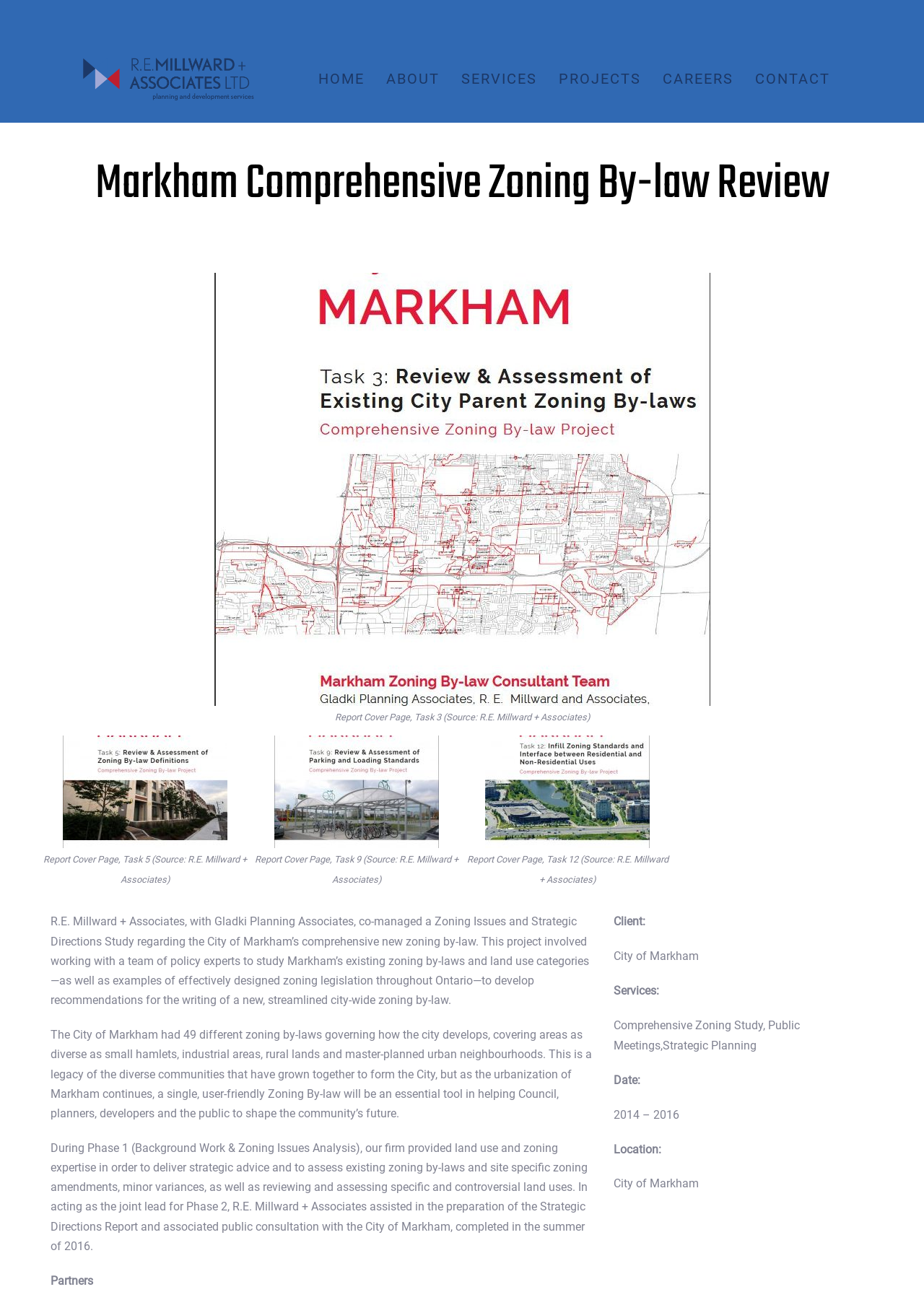Please find the main title text of this webpage.

Markham Comprehensive Zoning By-law Review